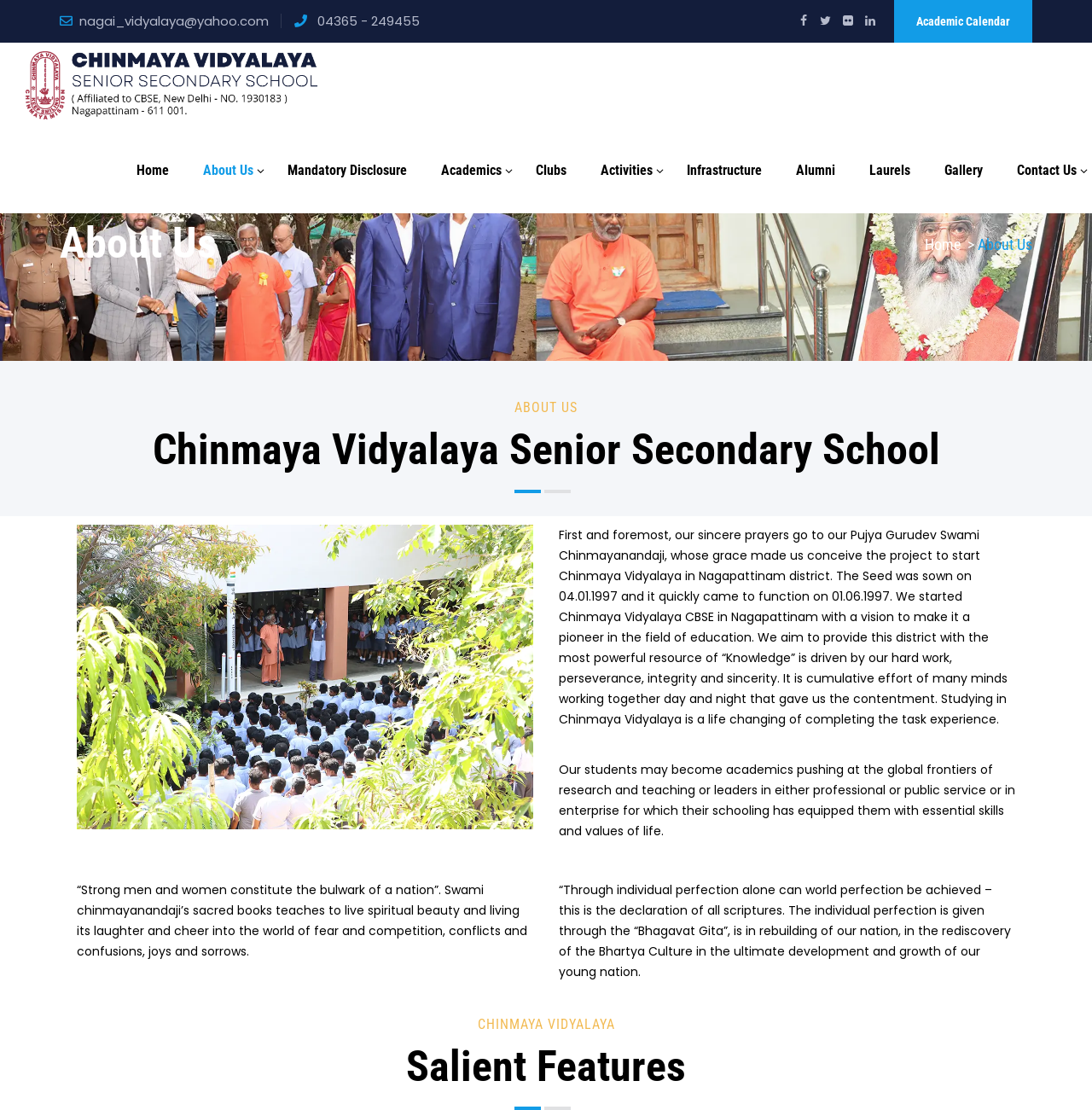How many navigation menu items are there?
Using the image as a reference, answer with just one word or a short phrase.

13